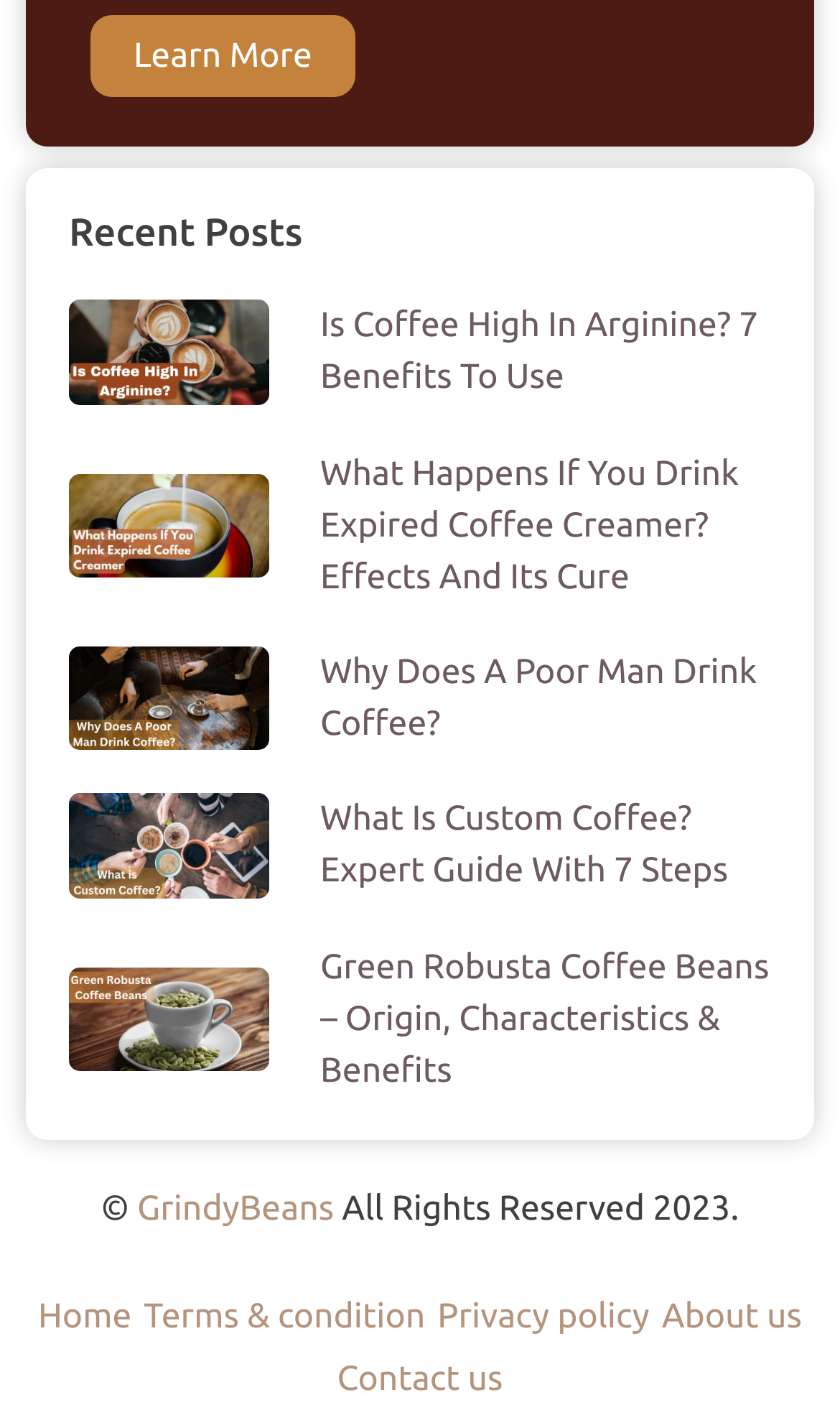How many links are there in the webpage section?
Answer the question with as much detail as possible.

I counted the number of link elements in the webpage section and found 5 links with texts 'Is Coffee High In Arginine? 7 Benefits To Use', 'What Happens If You Drink Expired Coffee Creamer? Effects And Its Cure', 'Why Does A Poor Man Drink Coffee?', 'What Is Custom Coffee? Expert Guide With 7 Steps', and 'Green Robusta Coffee Beans – Origin, Characteristics & Benefits'.